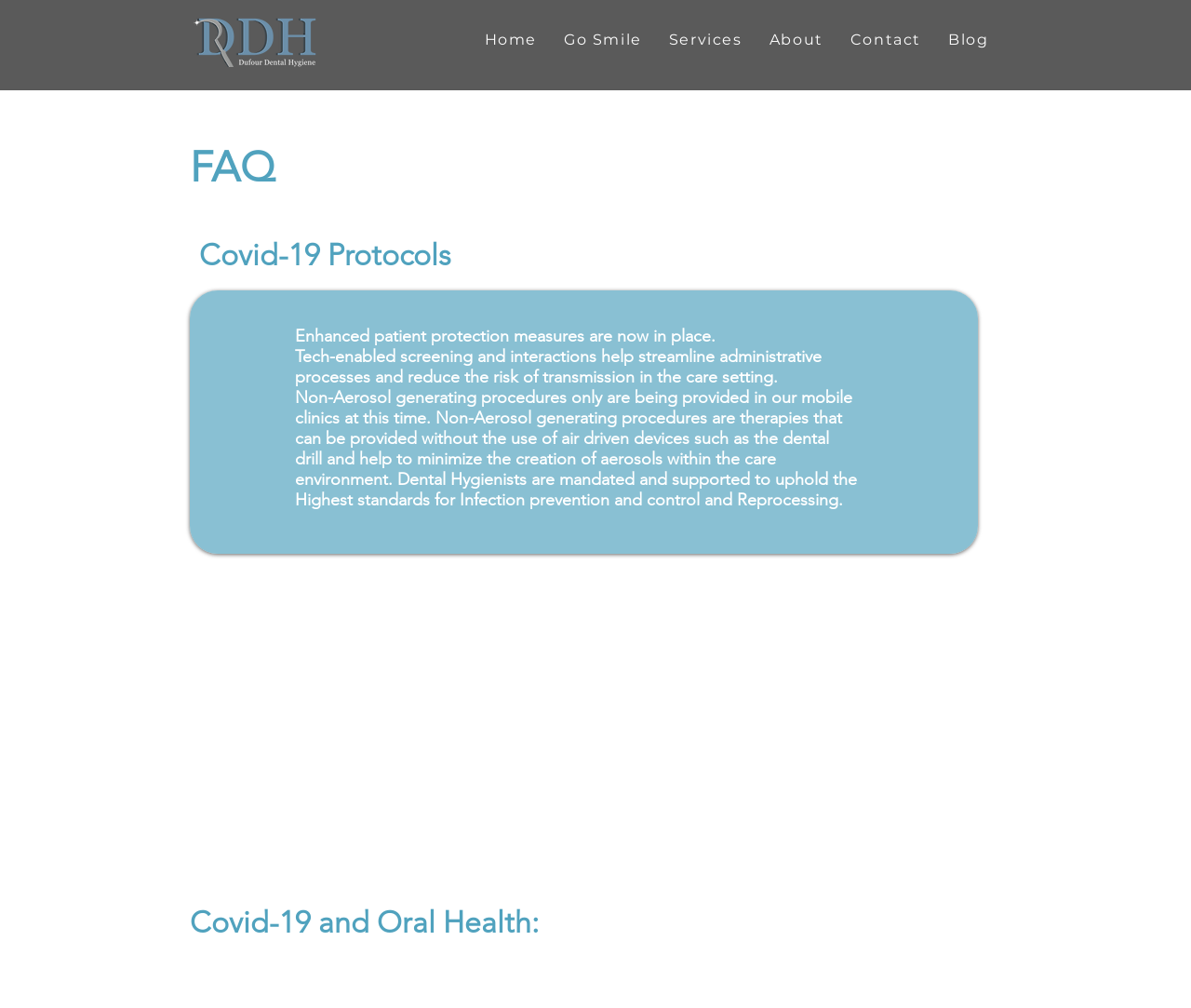Locate the bounding box of the UI element described by: "Go Smile" in the given webpage screenshot.

[0.465, 0.021, 0.547, 0.057]